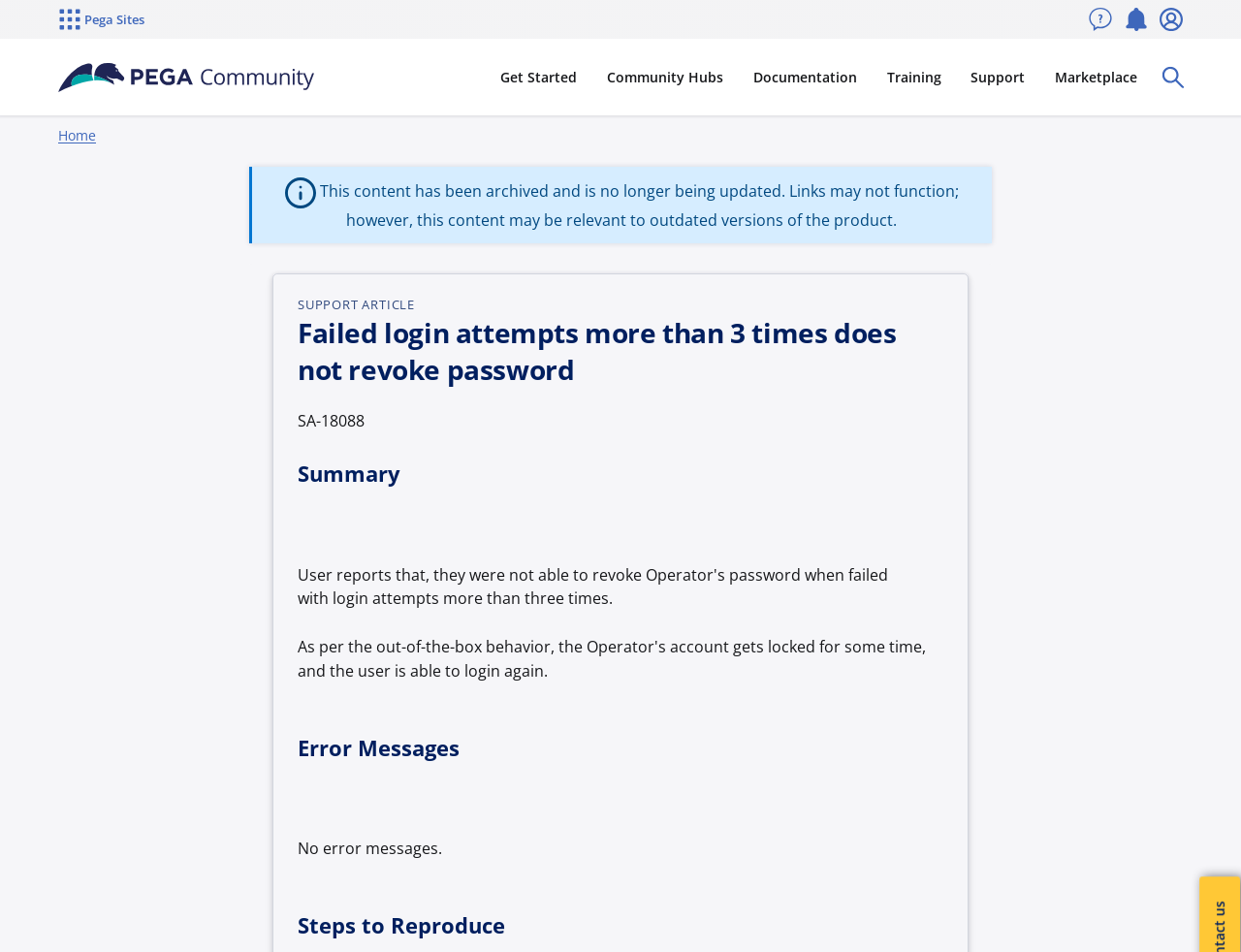Determine the bounding box coordinates for the element that should be clicked to follow this instruction: "Click on the 'Pega Community' link". The coordinates should be given as four float numbers between 0 and 1, in the format [left, top, right, bottom].

[0.037, 0.059, 0.264, 0.103]